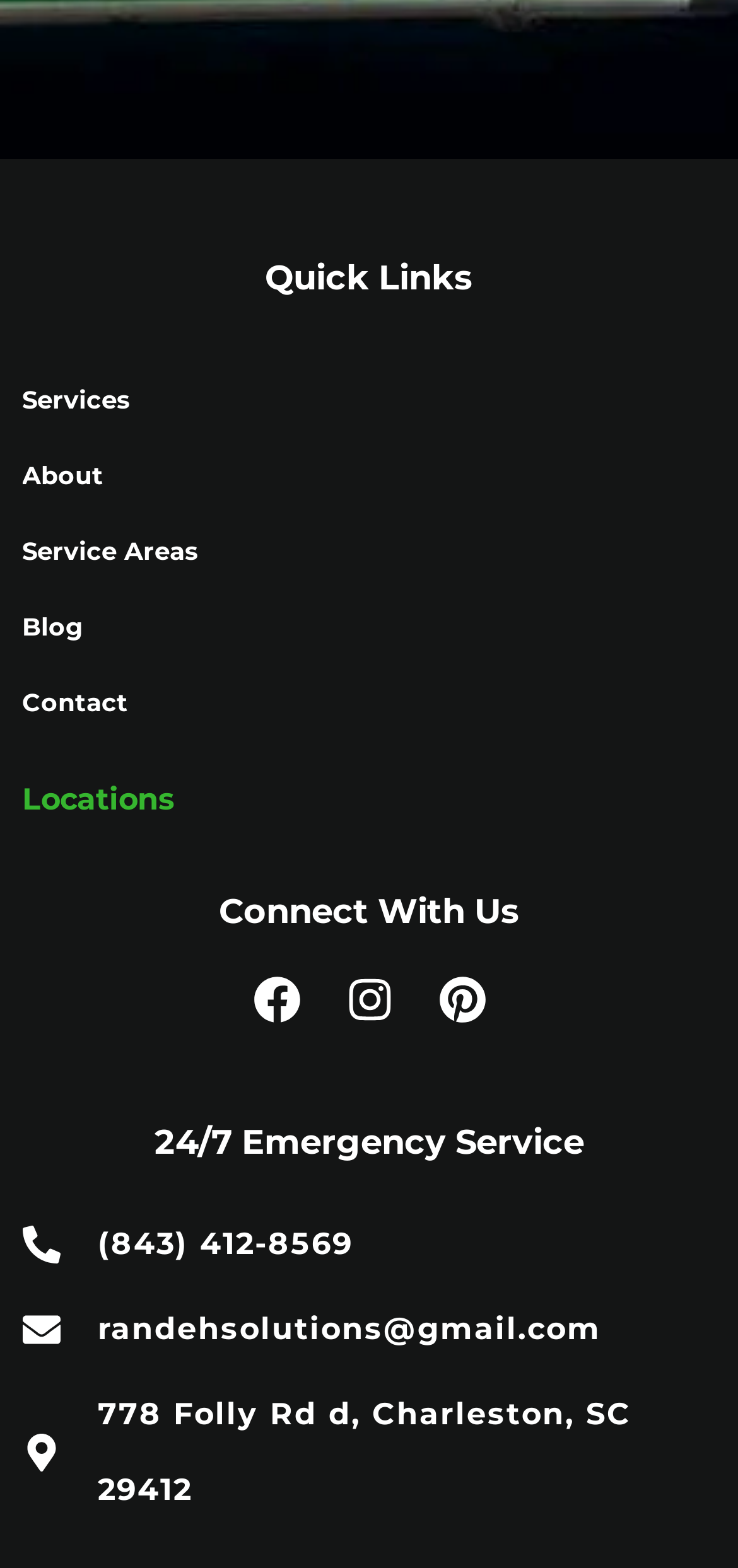Kindly provide the bounding box coordinates of the section you need to click on to fulfill the given instruction: "Click on Locations".

[0.03, 0.498, 0.238, 0.521]